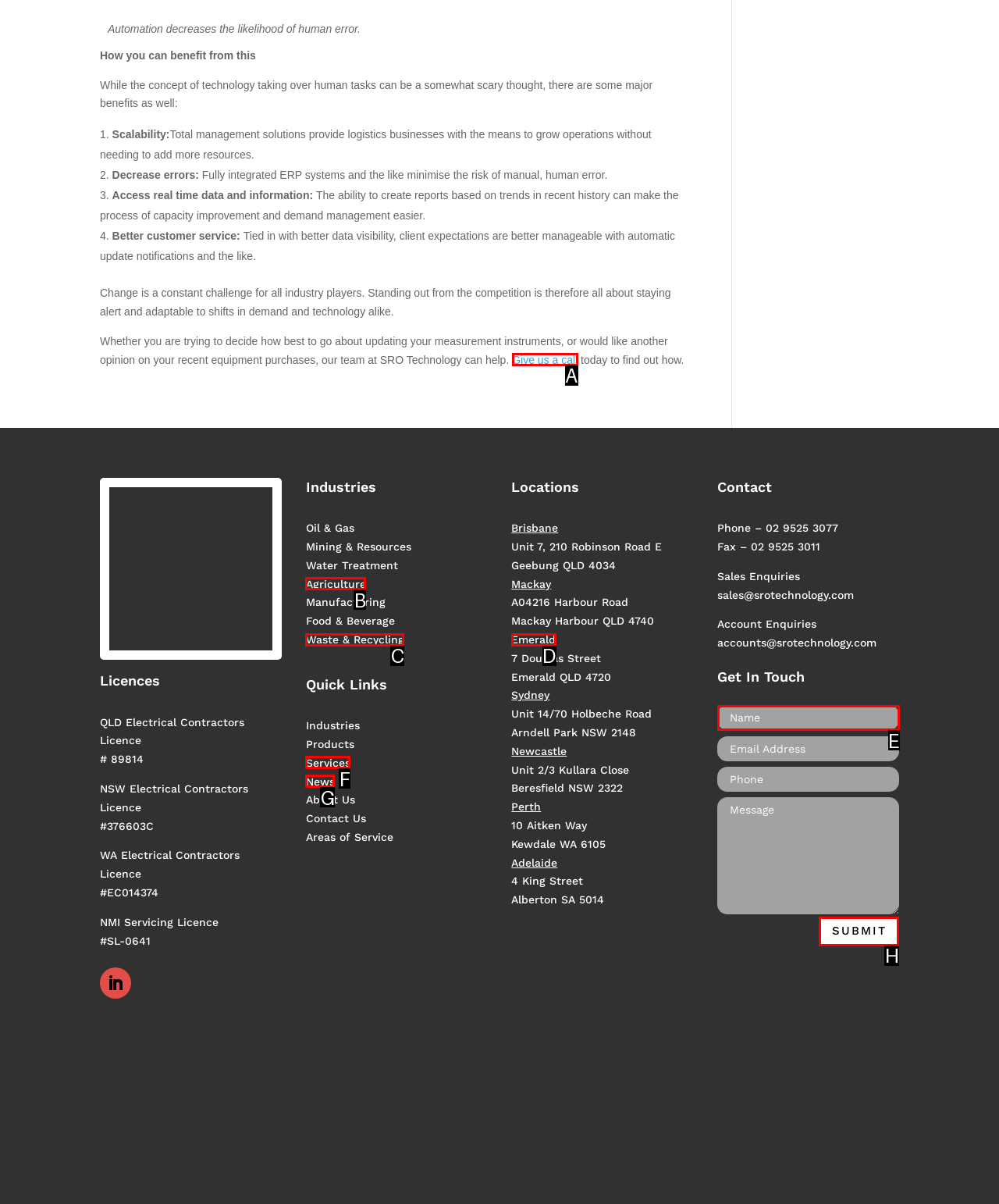Indicate the HTML element to be clicked to accomplish this task: Enter text in the textbox Respond using the letter of the correct option.

E